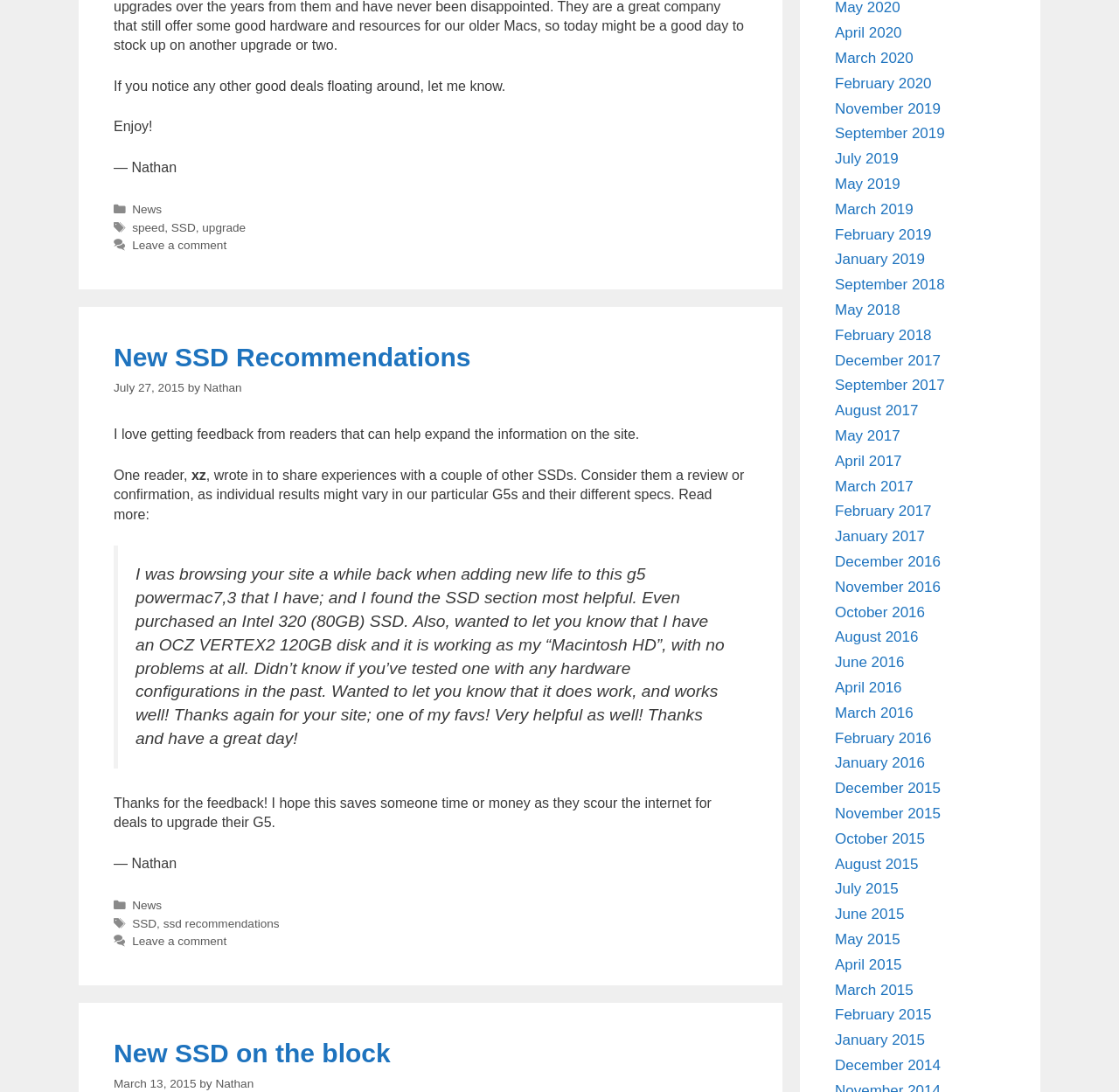Please pinpoint the bounding box coordinates for the region I should click to adhere to this instruction: "View Member Directory".

None